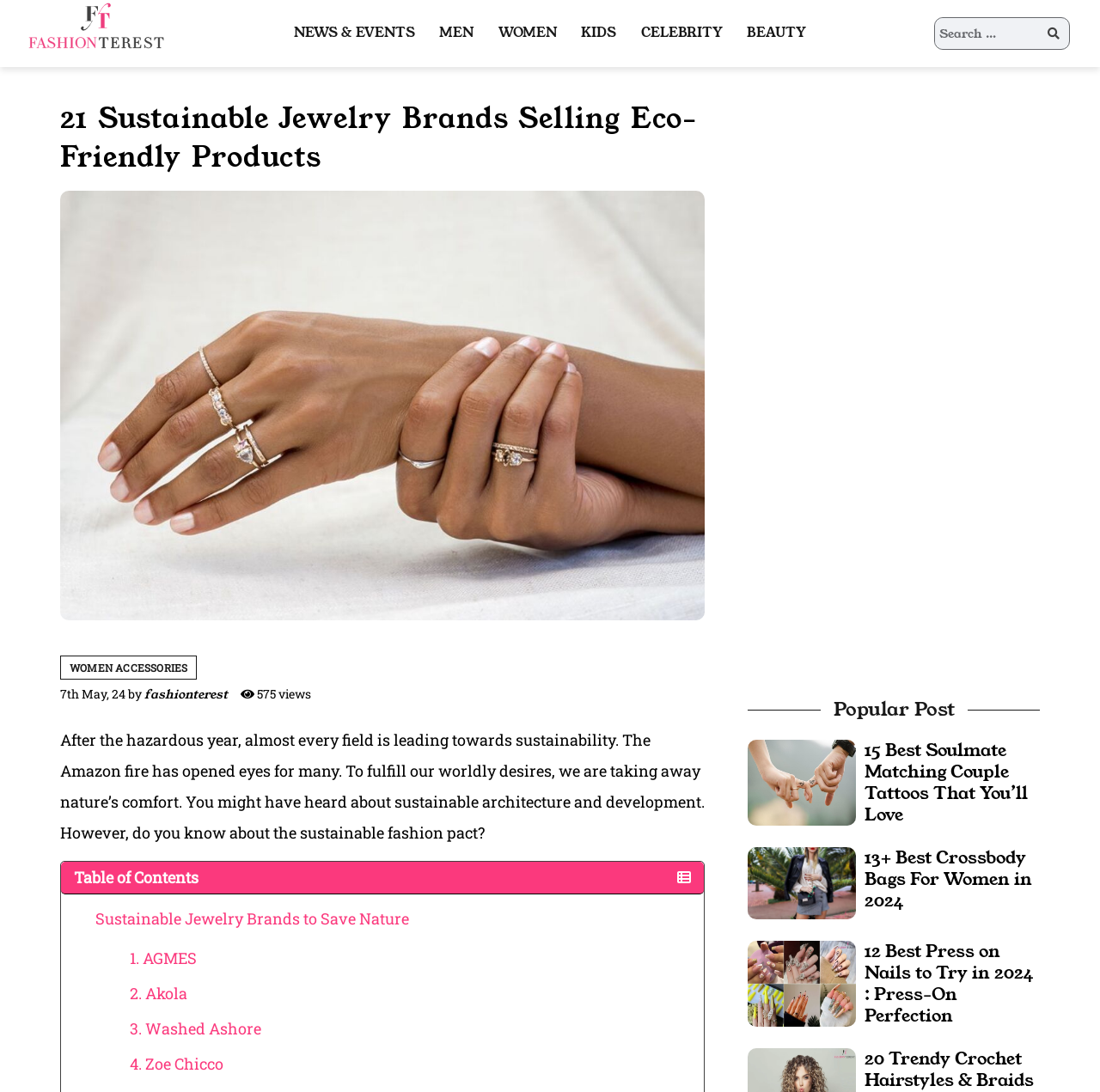Please specify the bounding box coordinates in the format (top-left x, top-left y, bottom-right x, bottom-right y), with values ranging from 0 to 1. Identify the bounding box for the UI component described as follows: 1. AGMES

[0.118, 0.868, 0.179, 0.887]